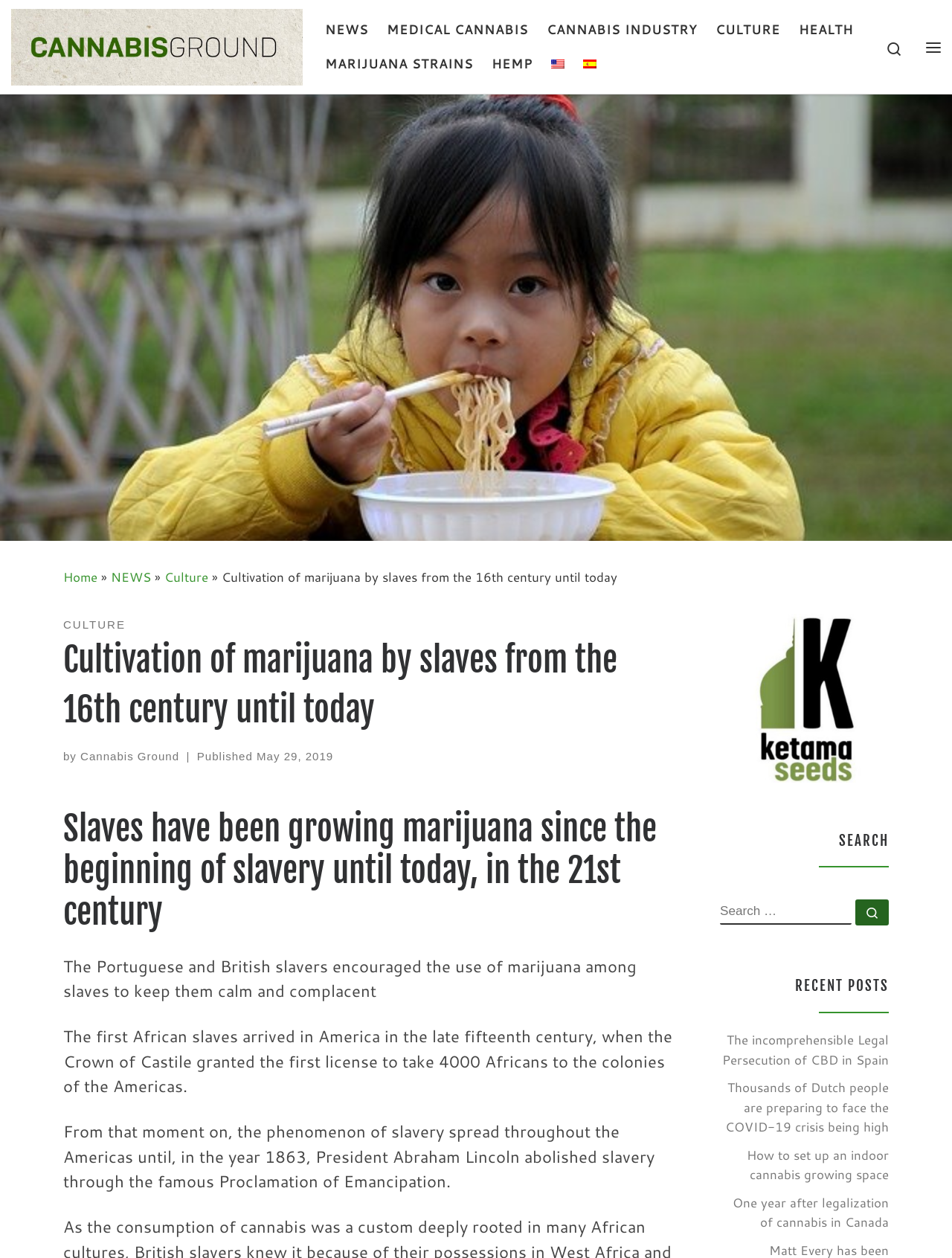Identify the bounding box coordinates for the element that needs to be clicked to fulfill this instruction: "Switch to 'Spanish' language". Provide the coordinates in the format of four float numbers between 0 and 1: [left, top, right, bottom].

[0.608, 0.037, 0.632, 0.065]